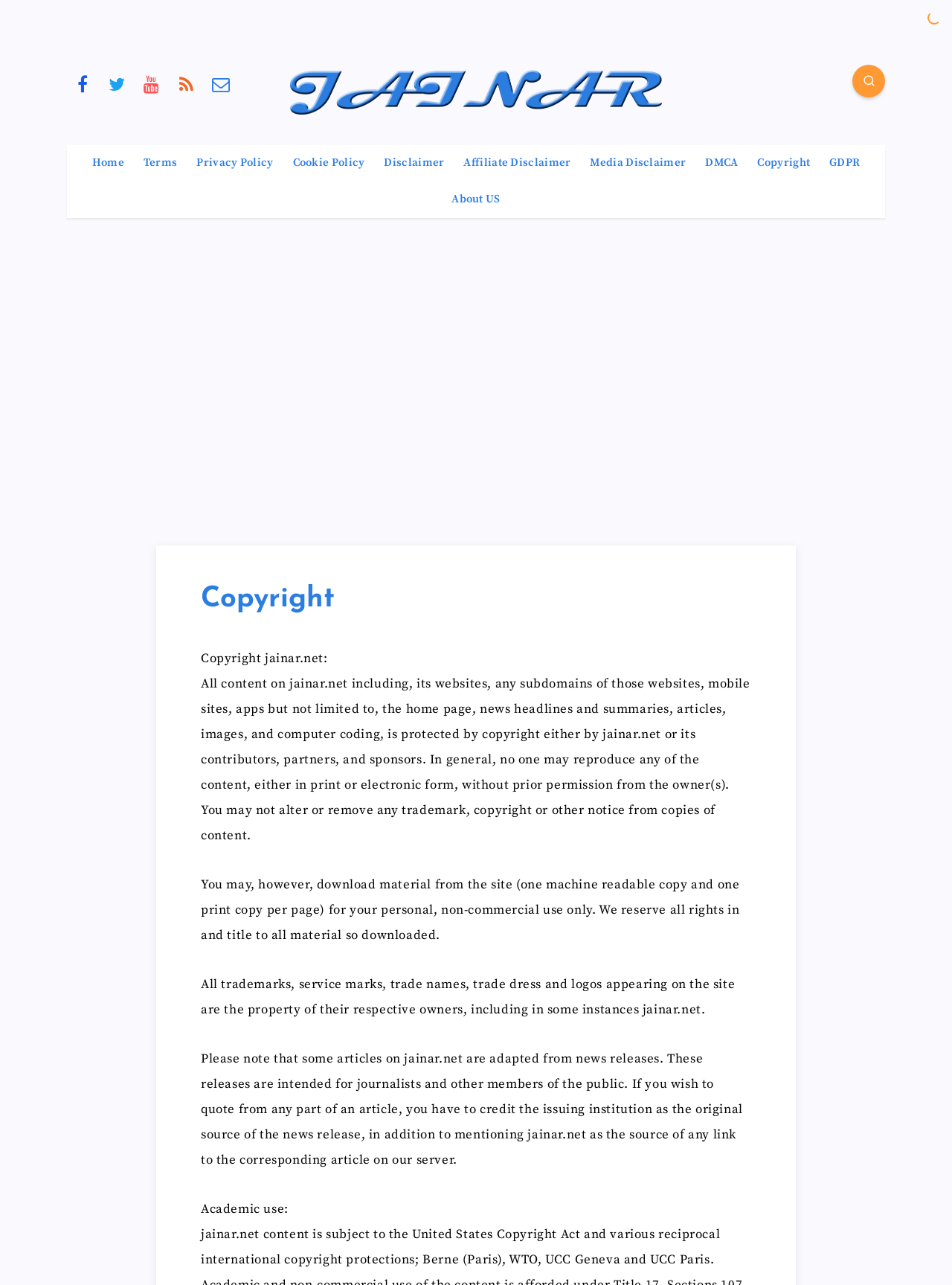Can users reproduce the content?
Please ensure your answer is as detailed and informative as possible.

According to the copyright notice, no one may reproduce any of the content, either in print or electronic form, without prior permission from the owner(s). This implies that users are not allowed to reproduce the content without permission.